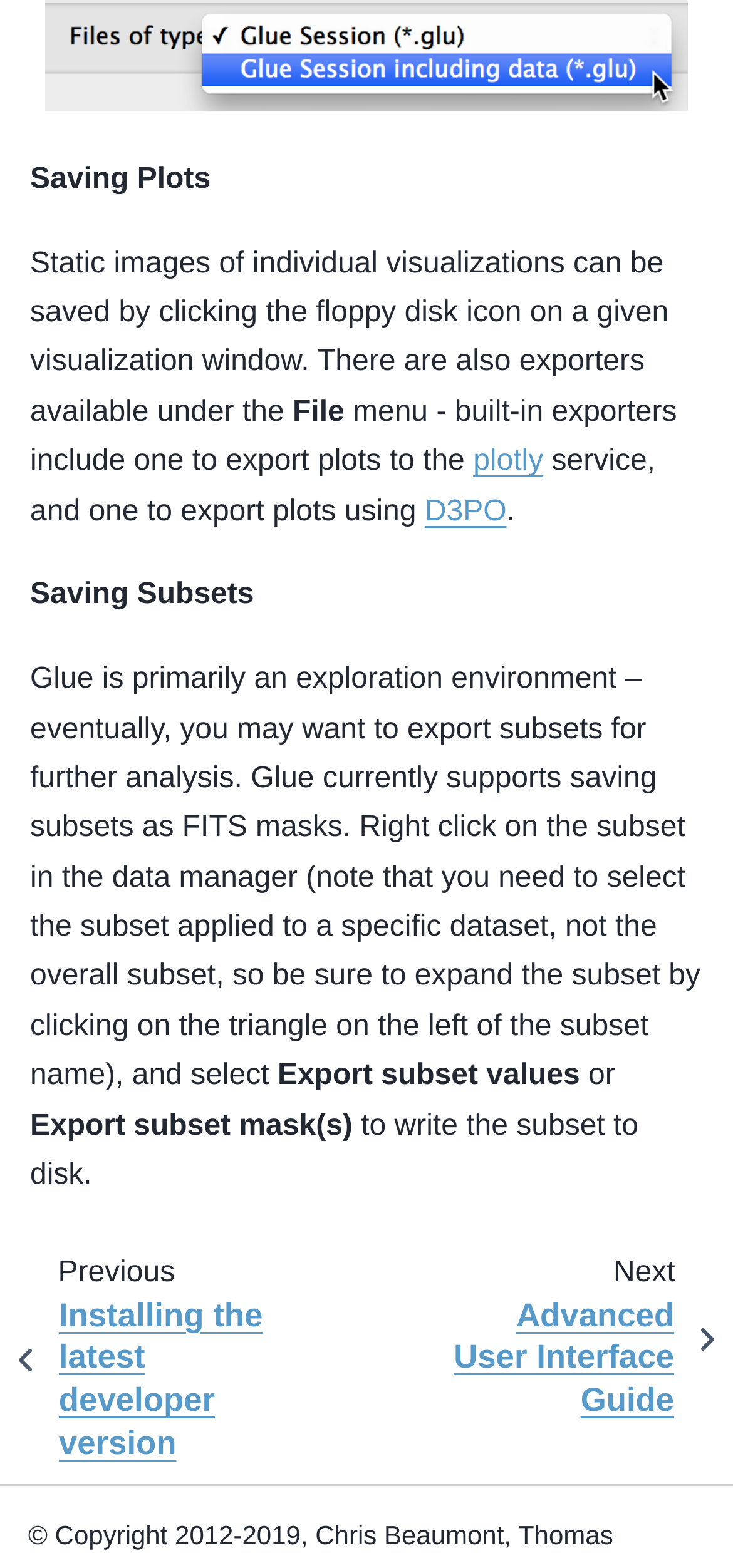Answer the question with a brief word or phrase:
What is the name of the service that can be used to export plots?

Plotly